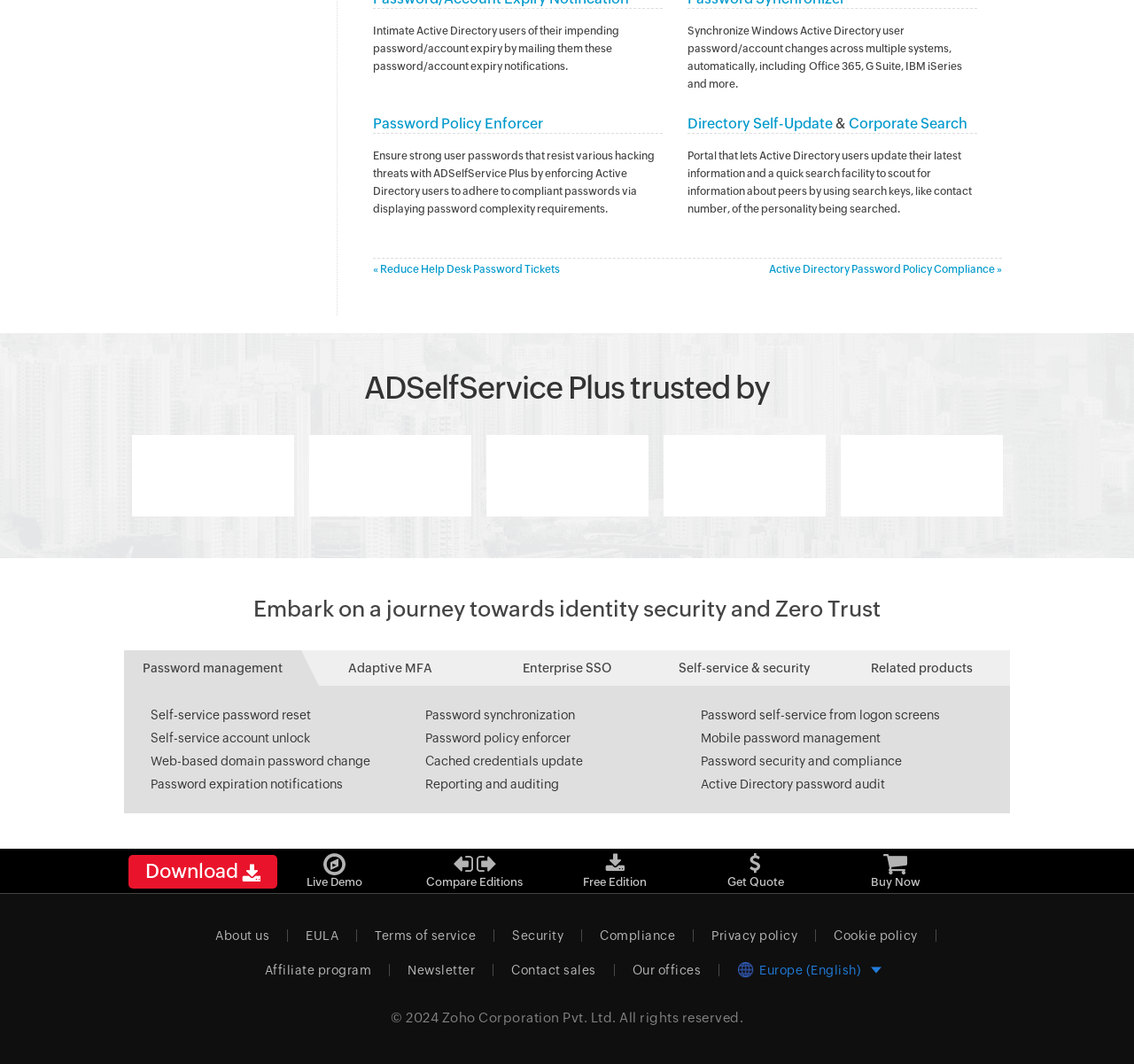What is the 'Password Expiration Notifications' feature used for?
From the screenshot, provide a brief answer in one word or phrase.

Notify users of password expiry